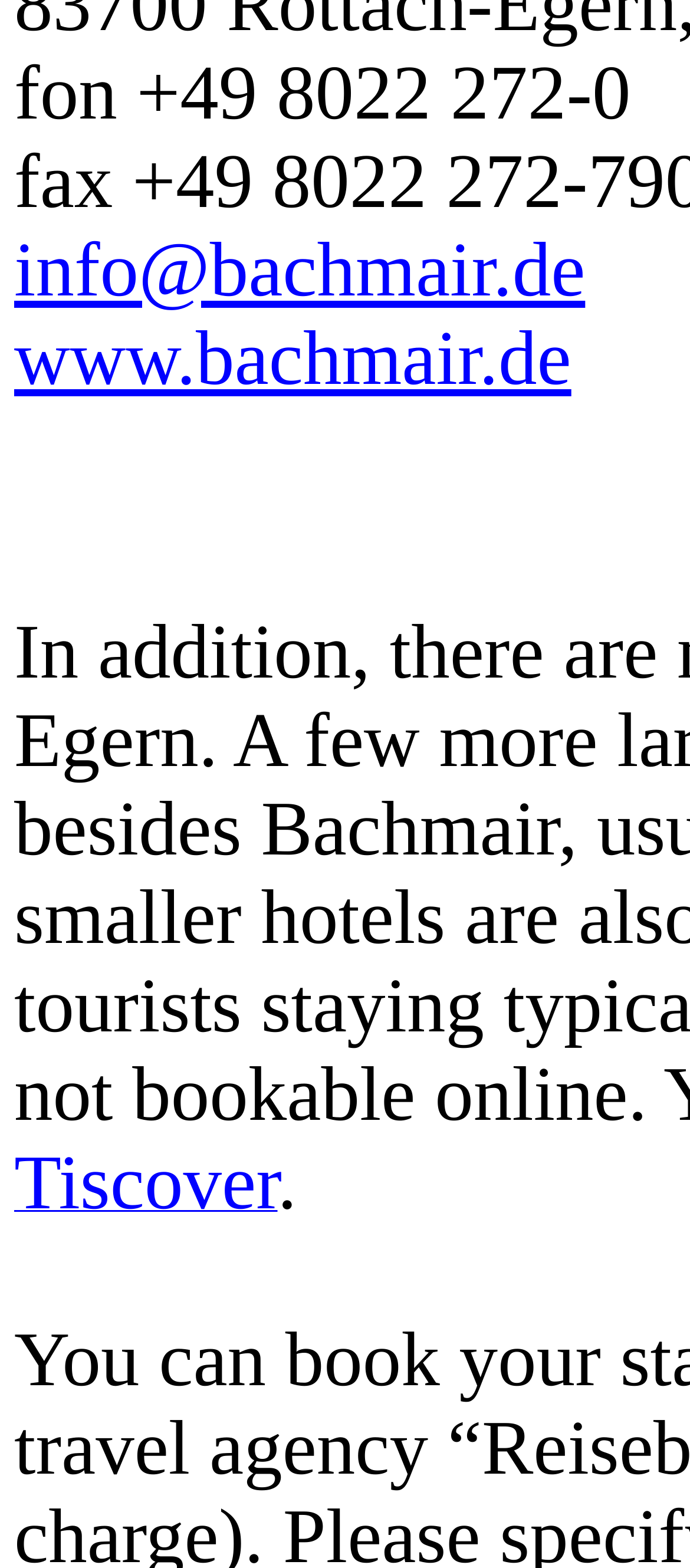What is the website URL?
Please look at the screenshot and answer using one word or phrase.

www.bachmair.de